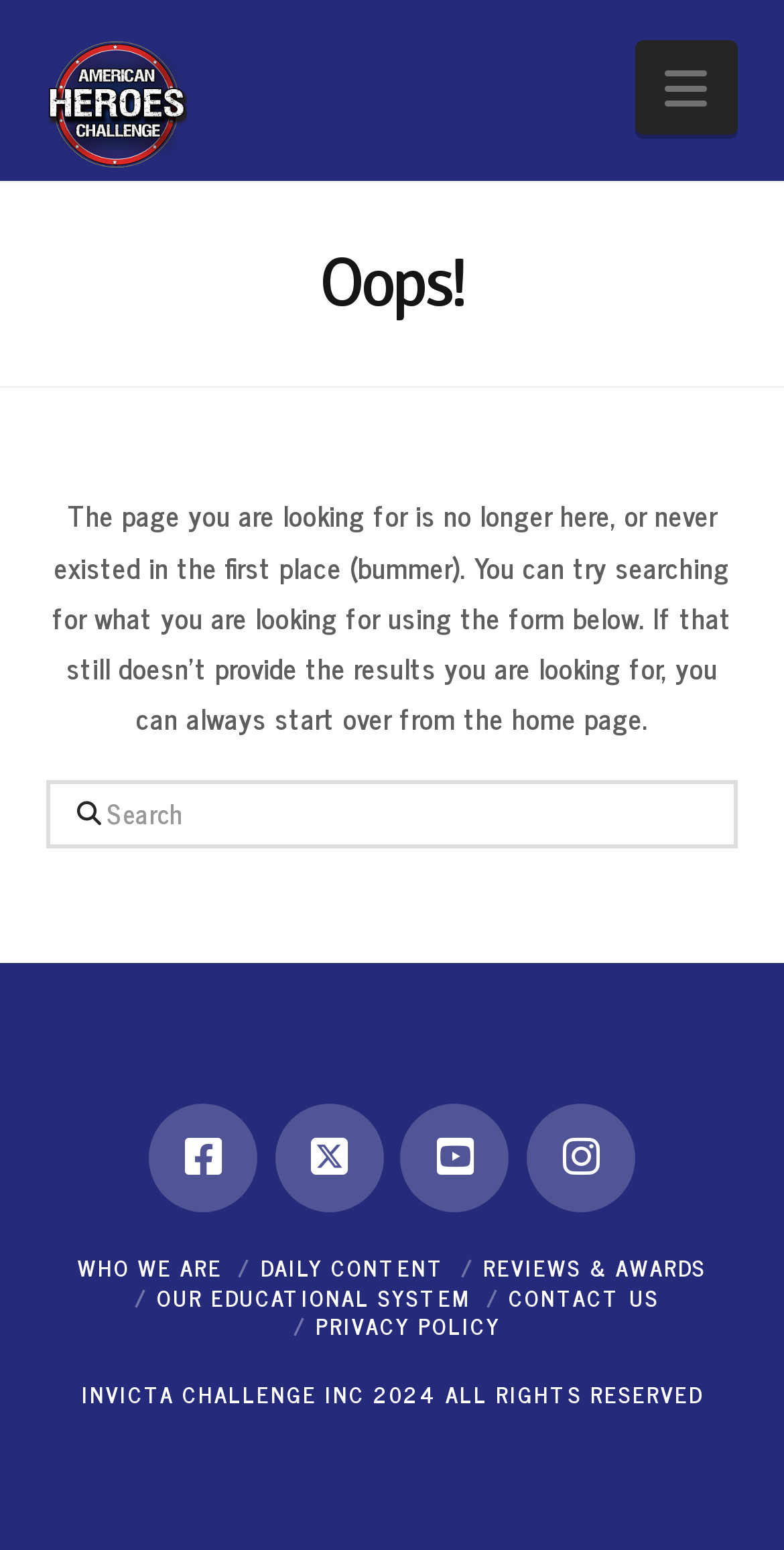Locate the bounding box coordinates of the element's region that should be clicked to carry out the following instruction: "visit Facebook page". The coordinates need to be four float numbers between 0 and 1, i.e., [left, top, right, bottom].

[0.19, 0.713, 0.329, 0.783]